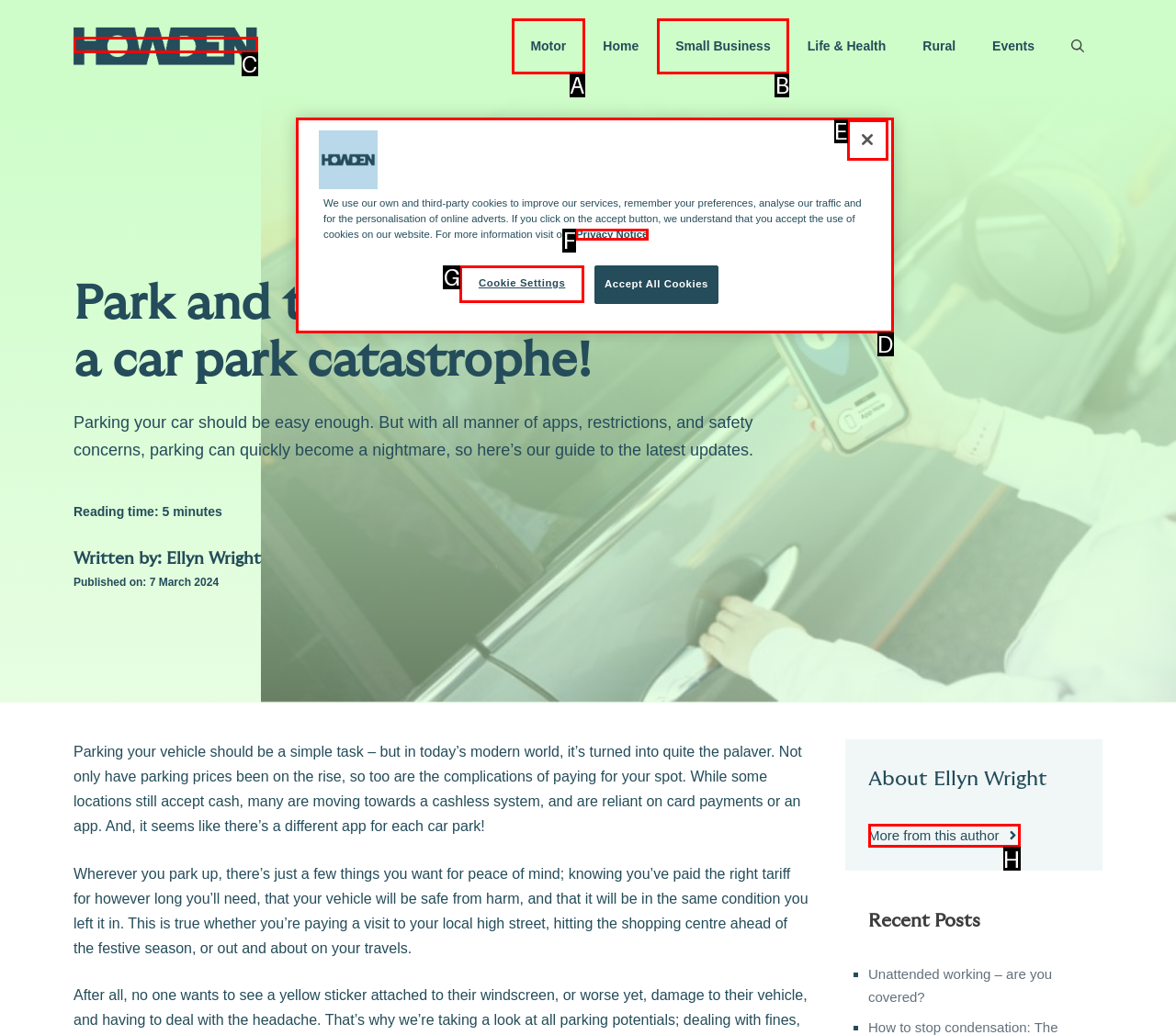Determine which HTML element matches the given description: Motor. Provide the corresponding option's letter directly.

A